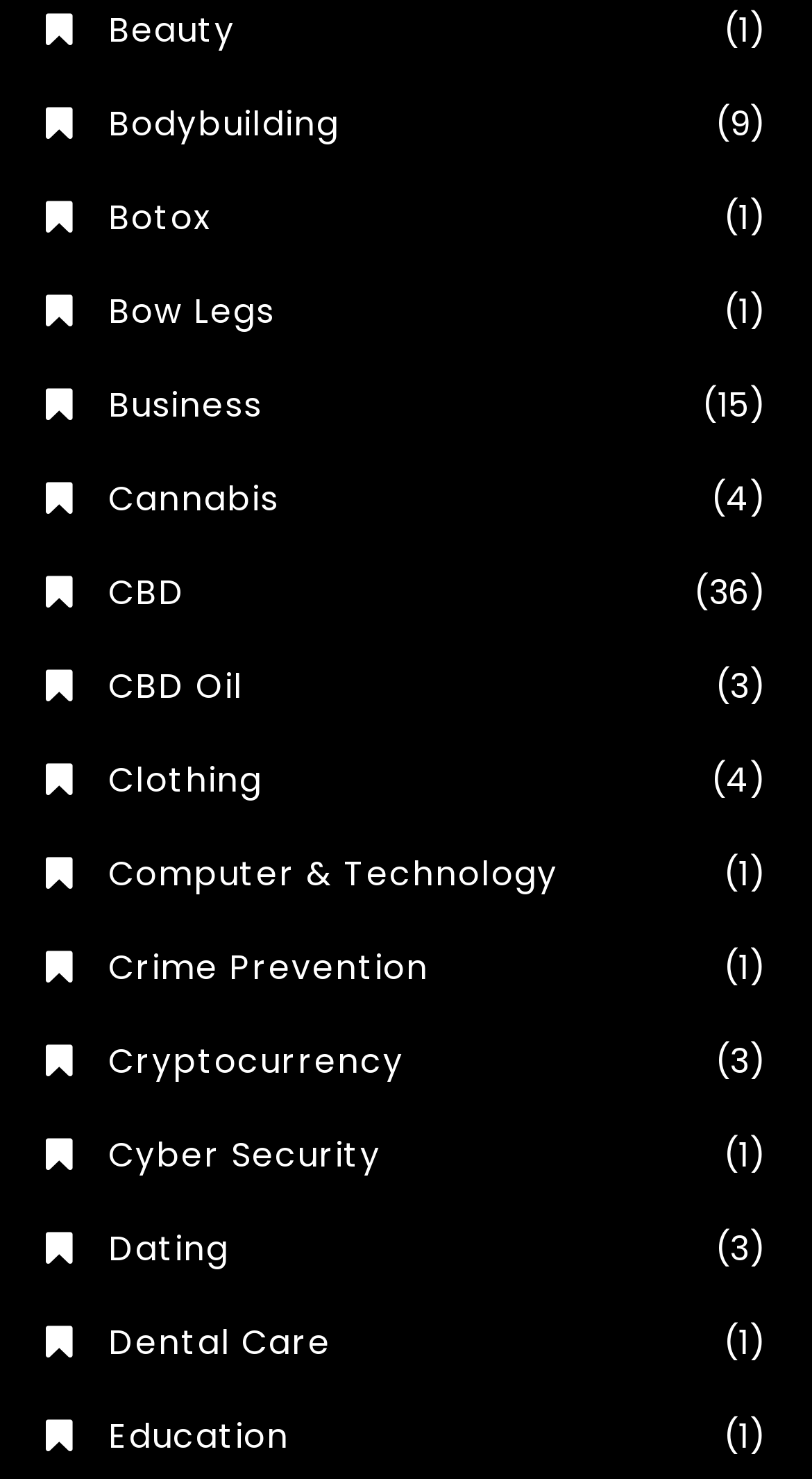Identify the bounding box coordinates of the section that should be clicked to achieve the task described: "Click on Beauty".

[0.056, 0.005, 0.29, 0.038]